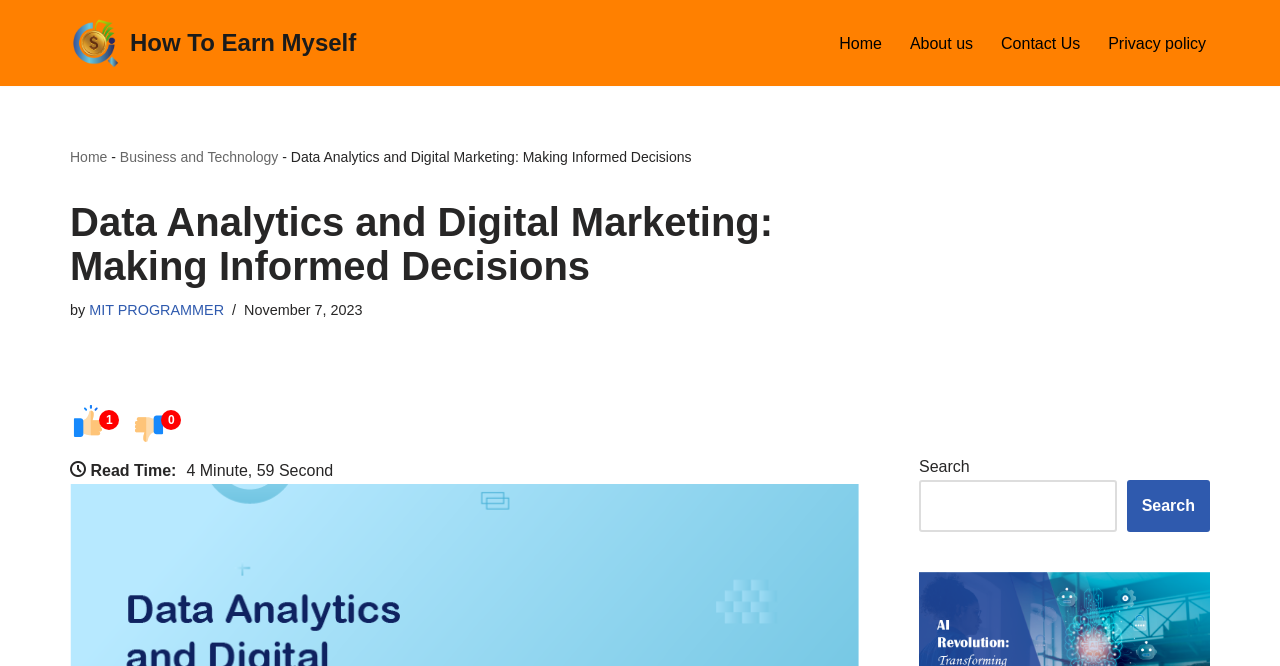Please identify the bounding box coordinates of the clickable area that will allow you to execute the instruction: "Read About us page".

[0.711, 0.045, 0.76, 0.085]